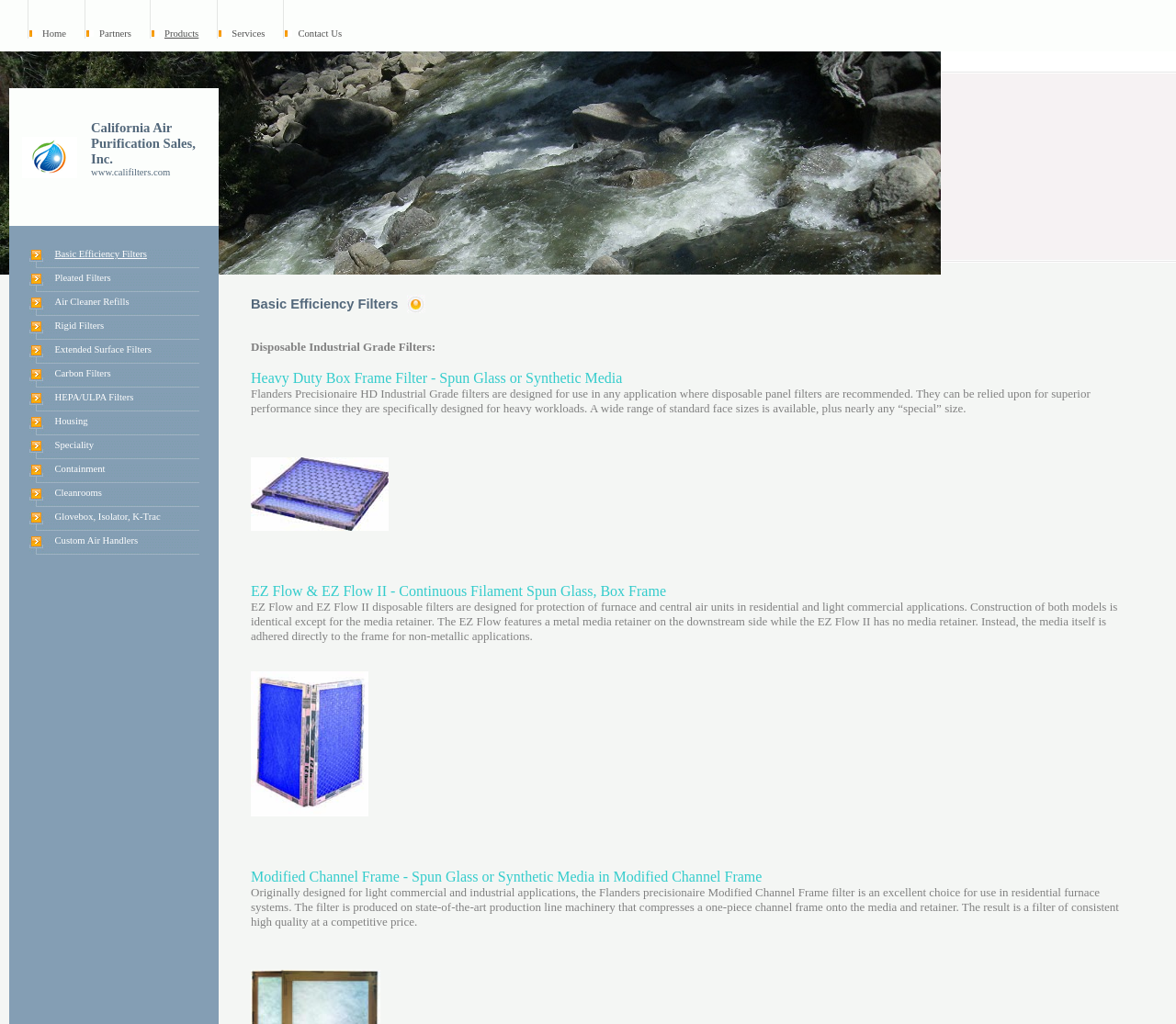Can you identify the bounding box coordinates of the clickable region needed to carry out this instruction: 'Visit Partners page'? The coordinates should be four float numbers within the range of 0 to 1, stated as [left, top, right, bottom].

[0.084, 0.028, 0.112, 0.038]